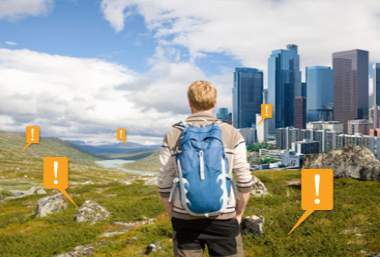Offer an in-depth caption of the image, mentioning all notable aspects.

The image depicts a young hiker standing in an expansive natural landscape, looking out over a serene valley that contrasts with a prominent modern city skyline in the background. The hiker, equipped with a blue backpack, appears to be contemplating the views of both the rugged outdoor scenery and the urban architecture. Bright orange exclamation marks are scattered throughout the scene, indicating points of interest or noteworthy features in this geocaching adventure. The juxtaposition of nature and city emphasizes the theme of exploration and adventure in geocaching, inviting outdoor enthusiasts to discover hidden treasures in diverse environments.